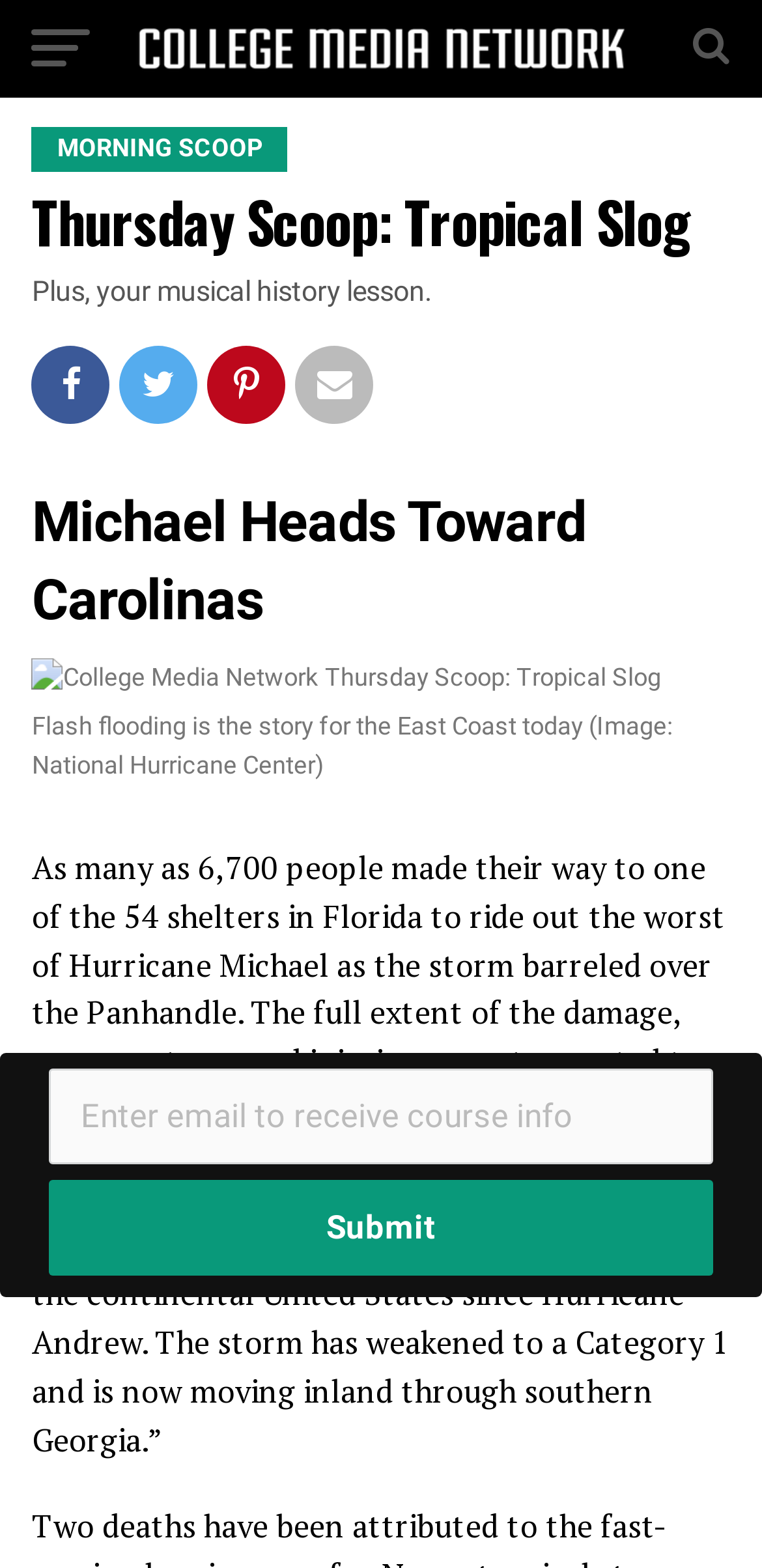What is the name of the hurricane mentioned?
Based on the image, give a concise answer in the form of a single word or short phrase.

Hurricane Michael